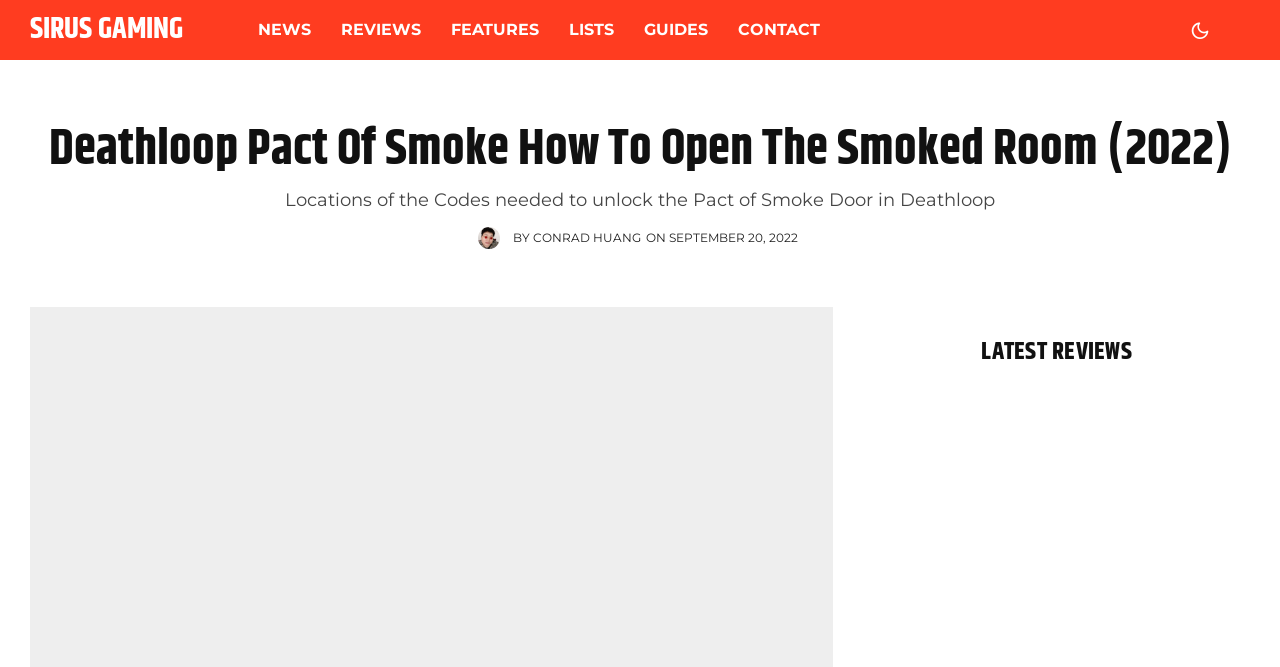What is the rating of the 'Sons of Valhalla' review?
Can you offer a detailed and complete answer to this question?

The rating of the 'Sons of Valhalla' review can be found in the 'LATEST REVIEWS' section, where it says '7' next to the review title.